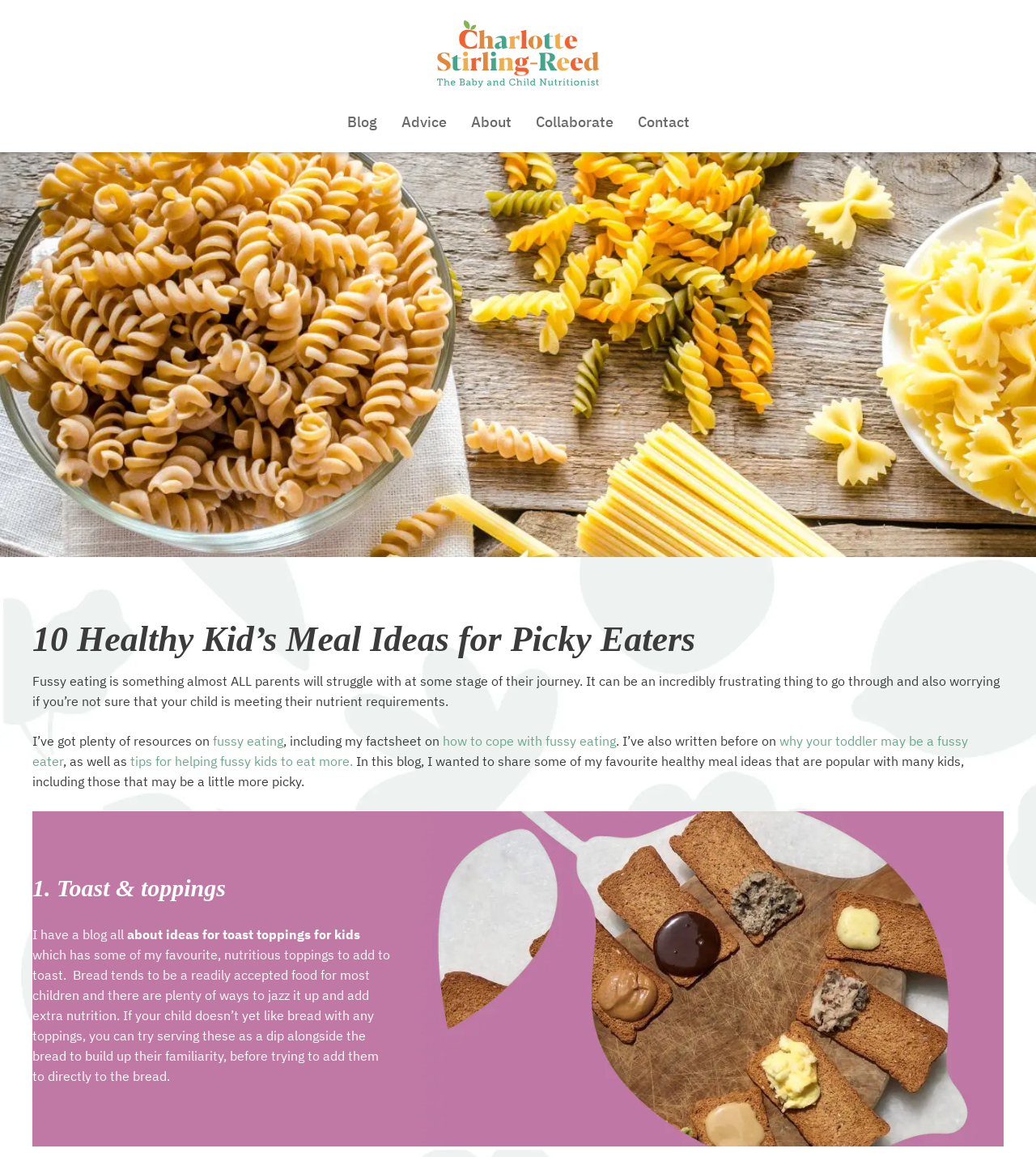Could you indicate the bounding box coordinates of the region to click in order to complete this instruction: "Read about fussy eating".

[0.205, 0.634, 0.273, 0.648]